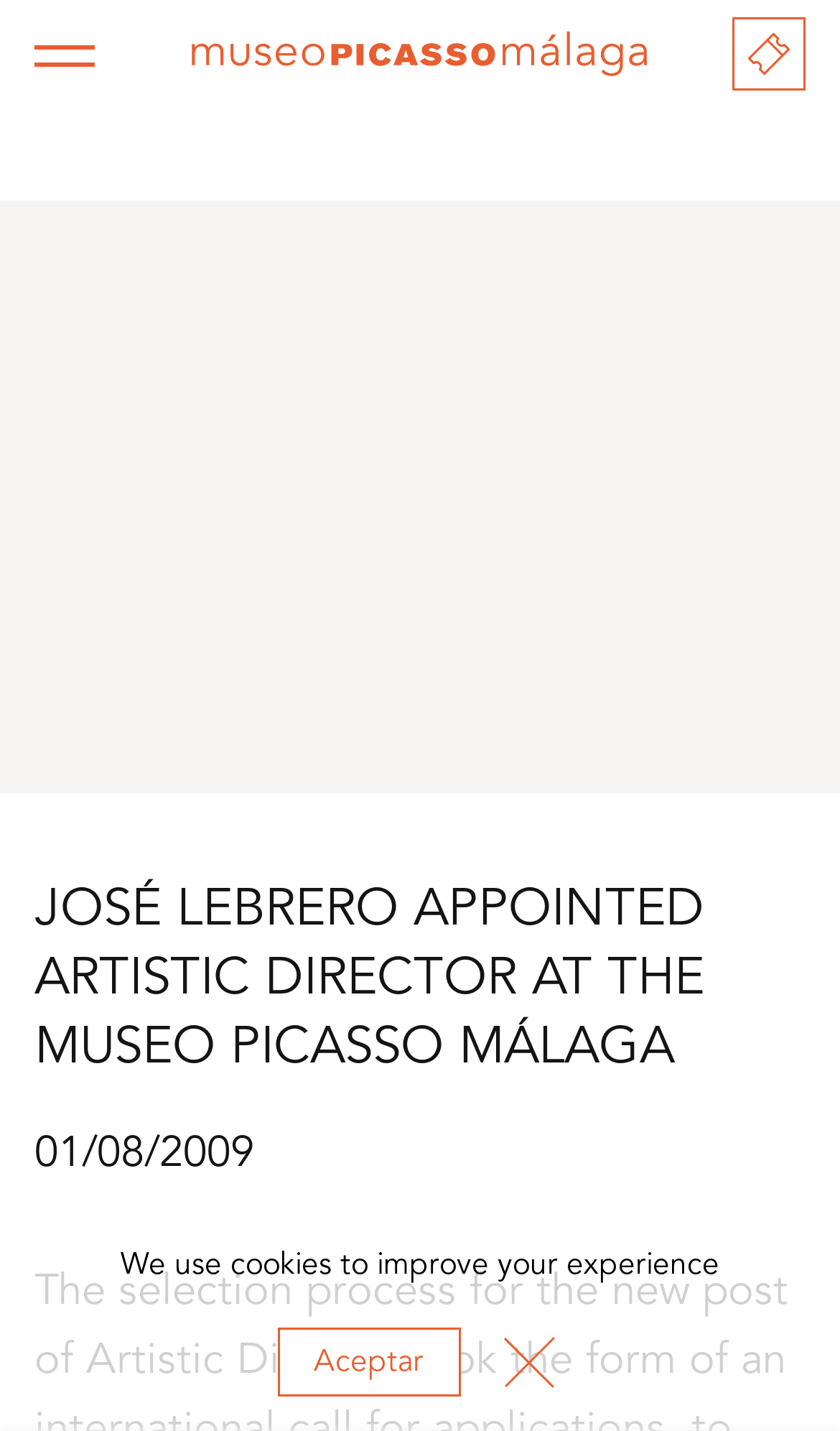Give a one-word or one-phrase response to the question:
When was the new artistic director appointed?

01/08/2009